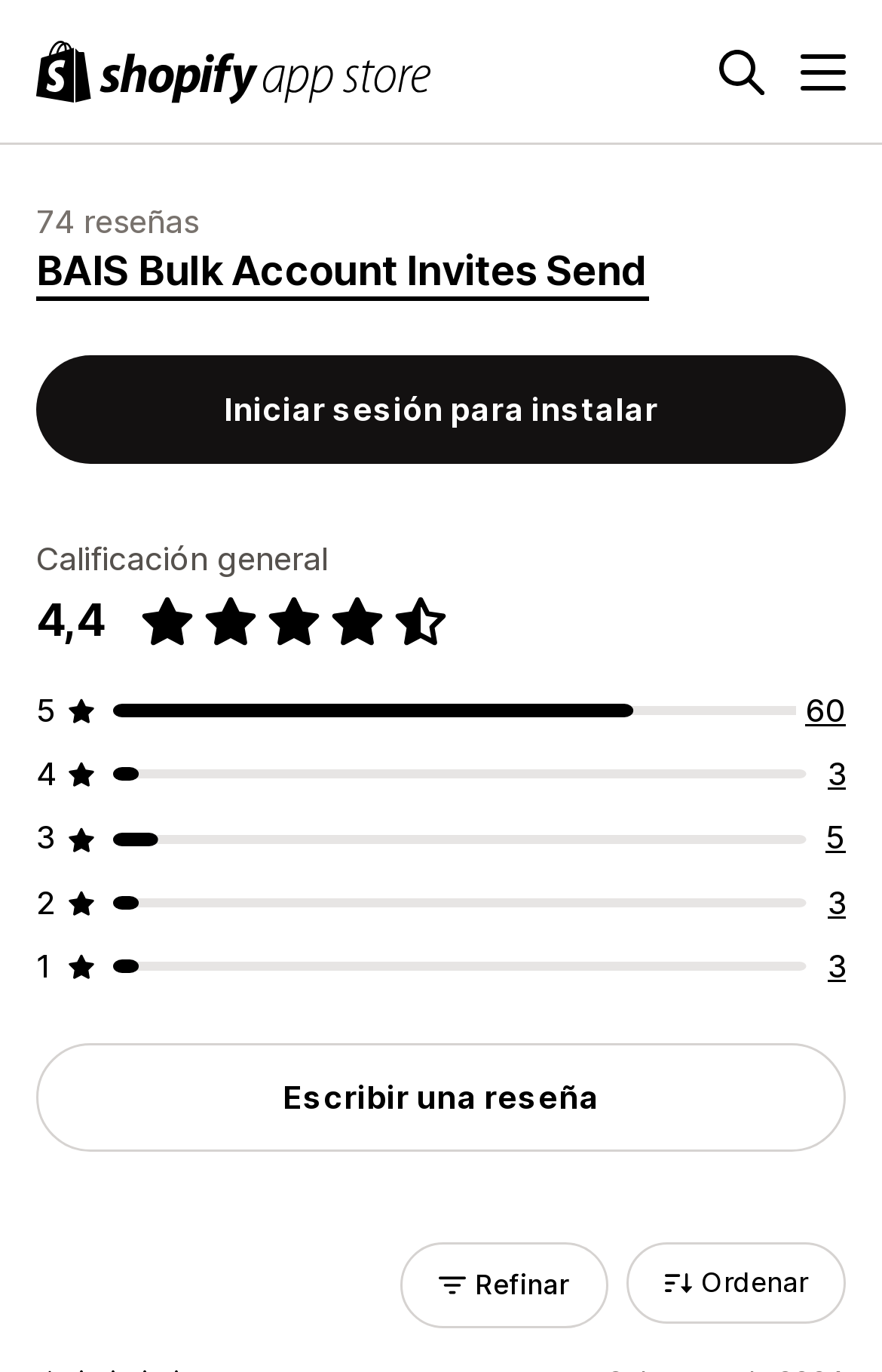Please find and generate the text of the main heading on the webpage.

BAIS Bulk Account Invites Send
74 reseñas